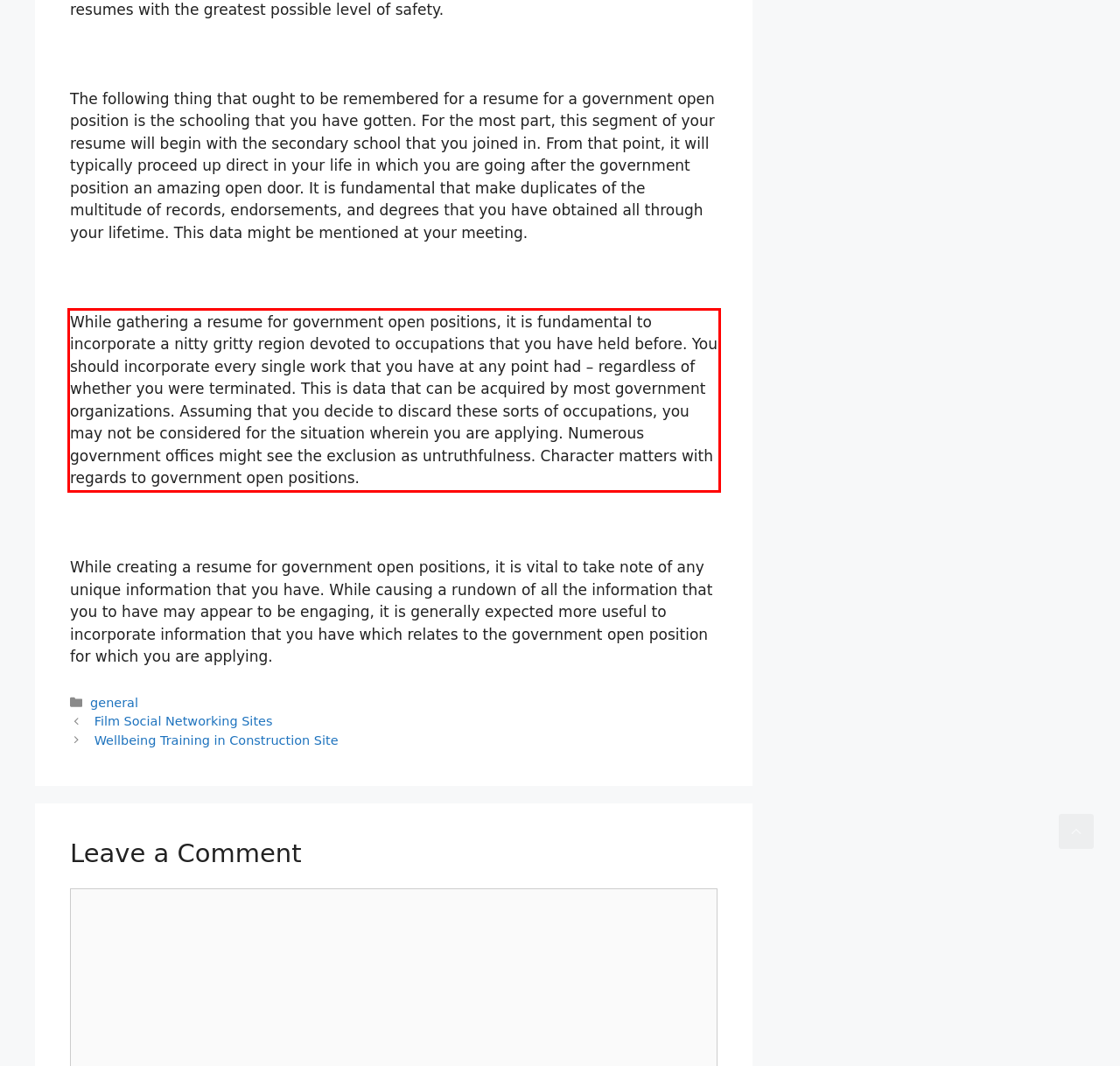Please perform OCR on the text within the red rectangle in the webpage screenshot and return the text content.

While gathering a resume for government open positions, it is fundamental to incorporate a nitty gritty region devoted to occupations that you have held before. You should incorporate every single work that you have at any point had – regardless of whether you were terminated. This is data that can be acquired by most government organizations. Assuming that you decide to discard these sorts of occupations, you may not be considered for the situation wherein you are applying. Numerous government offices might see the exclusion as untruthfulness. Character matters with regards to government open positions.